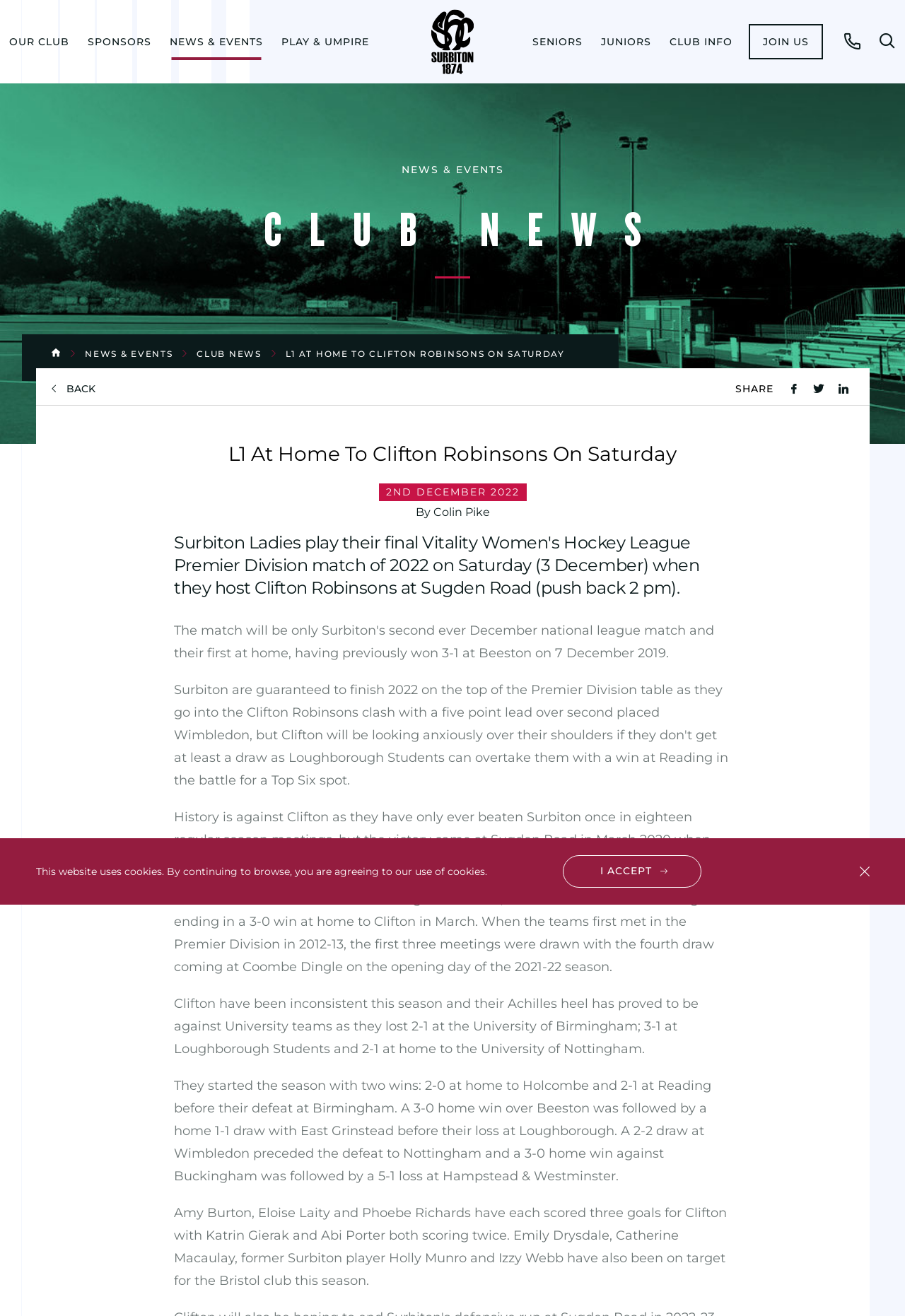Describe all the key features of the webpage in detail.

The webpage is about Surbiton Hockey Club, specifically a news article about an upcoming match against Clifton Robinsons on Saturday. At the top of the page, there is a horizontal menu bar with 8 menu items: OUR CLUB, SPONSORS, NEWS & EVENTS, PLAY & UMPIRE, SENIORS, JUNIORS, CLUB INFO, and JOIN US. Below the menu bar, there is a notification about the website using cookies.

The main content of the page is divided into two sections. The top section has a heading "NEWS & EVENTS" and a subheading "CLUB NEWS". Below the subheading, there are four links to news articles, including the current article "L1 AT HOME TO CLIFTON ROBINSONS ON SATURDAY". There is also a "BACK" button and social media sharing links.

The main article is in the lower section of the page. It has a heading "L1 At Home To Clifton Robinsons On Saturday" and a subheading "By Colin Pike". The article provides information about the upcoming match, including the history of the teams' past meetings and Clifton's performance this season. The article is divided into four paragraphs, with the last paragraph listing the goal scorers for Clifton.

There are no images on the page, but there are several buttons and links, including a search button and a call button at the top right corner of the page.